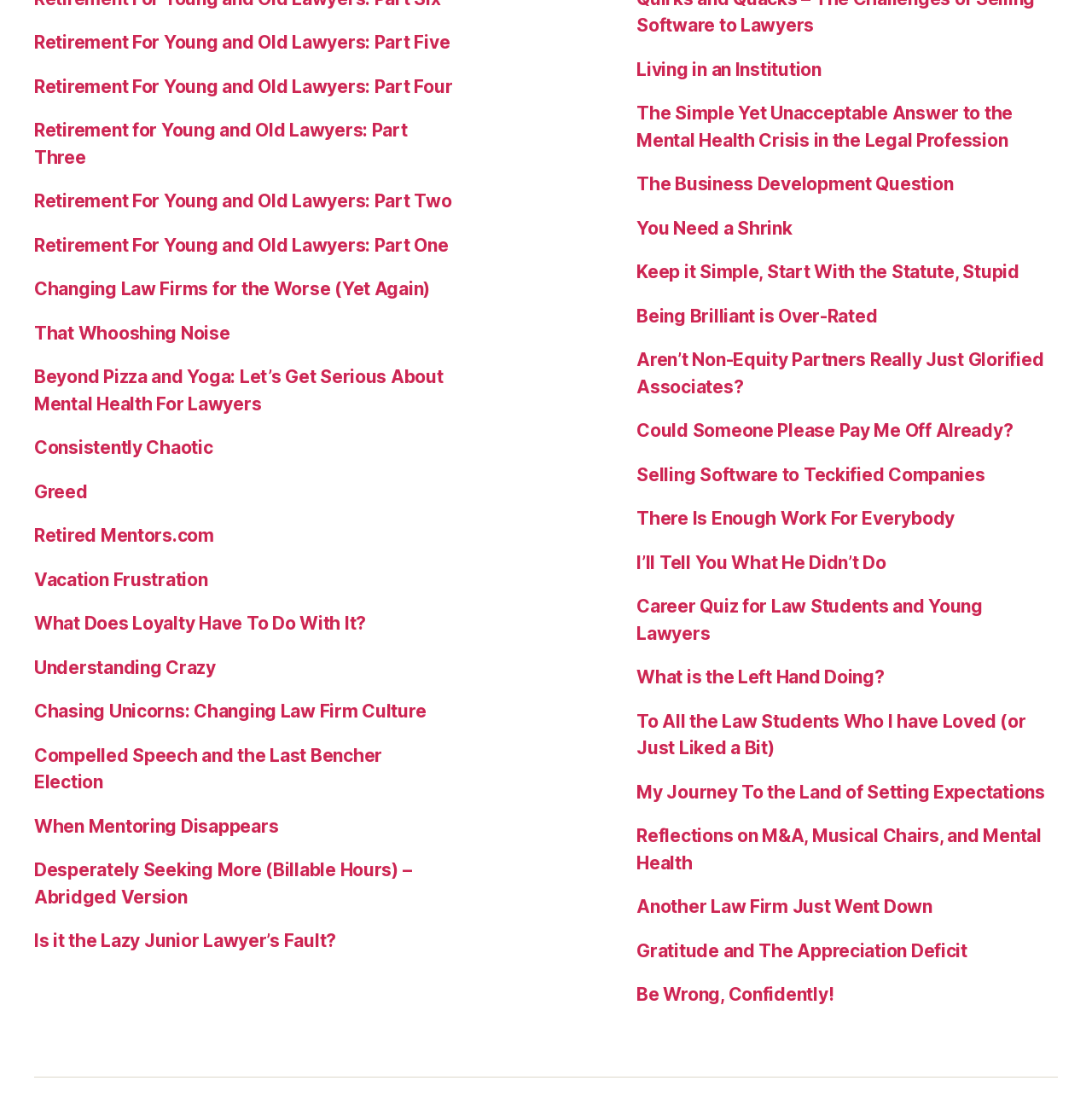Show the bounding box coordinates for the element that needs to be clicked to execute the following instruction: "Check the blog post 'Career Quiz for Law Students and Young Lawyers'". Provide the coordinates in the form of four float numbers between 0 and 1, i.e., [left, top, right, bottom].

[0.583, 0.542, 0.9, 0.586]